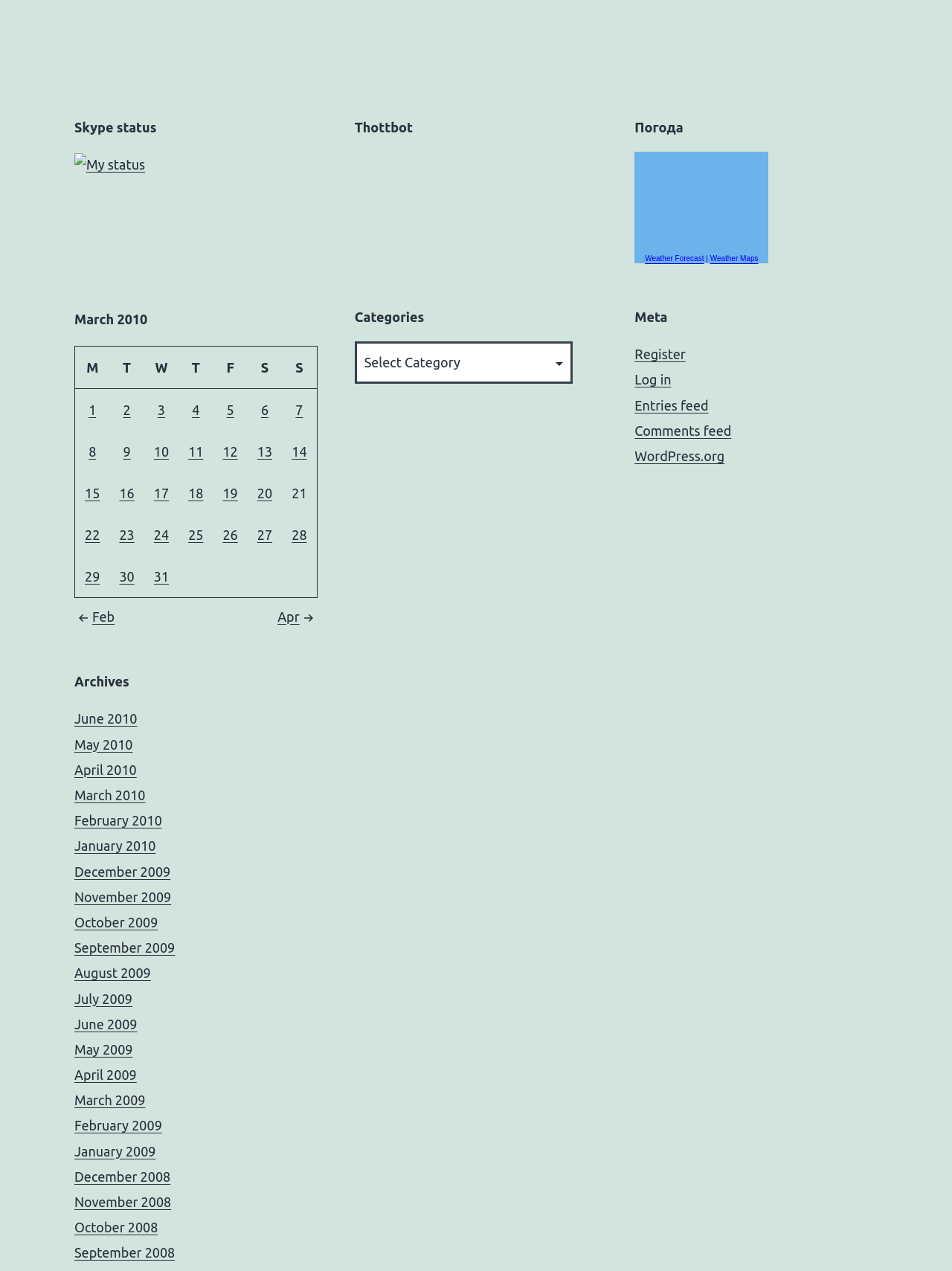Calculate the bounding box coordinates of the UI element given the description: "January 2010".

[0.078, 0.66, 0.164, 0.671]